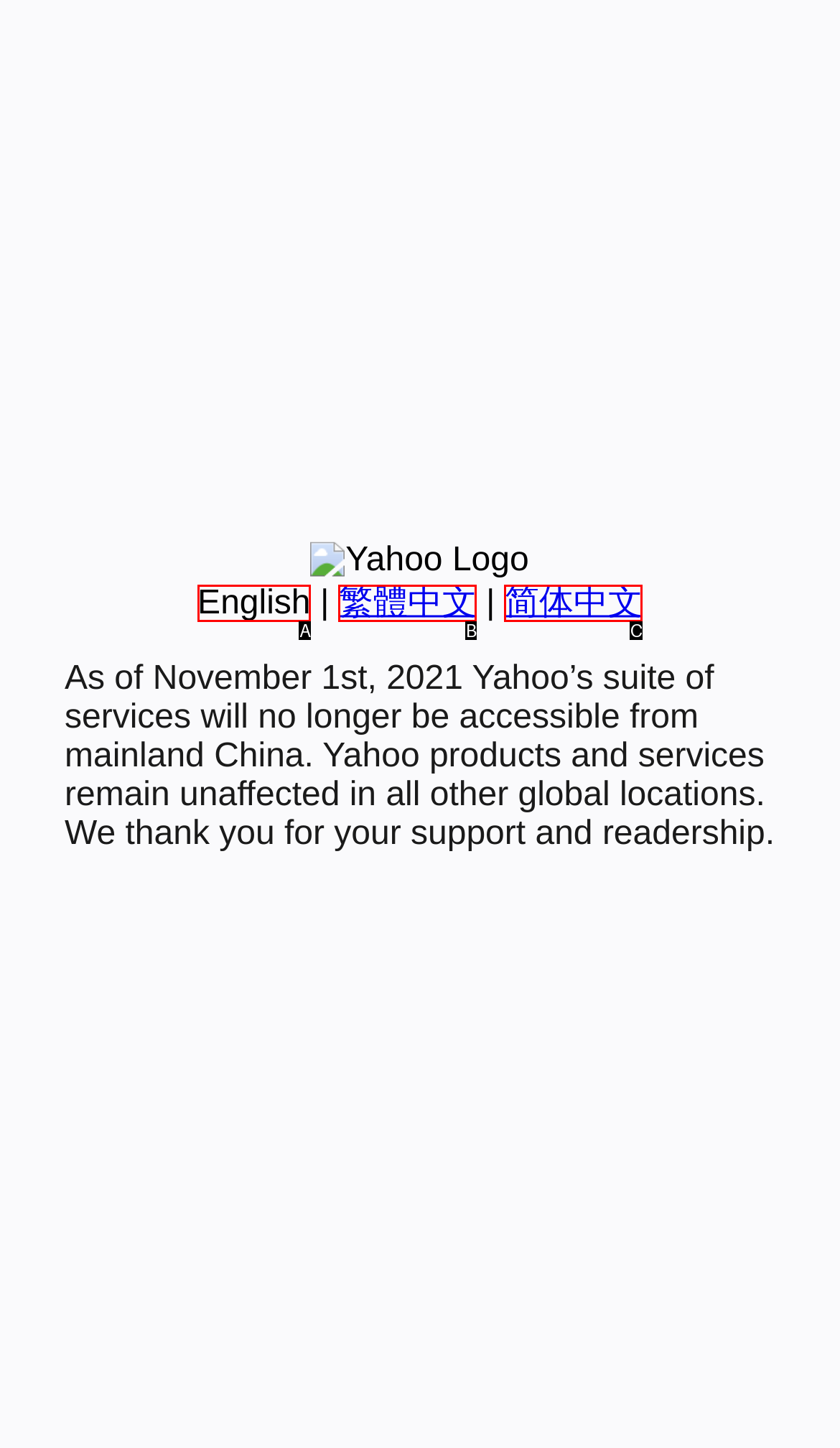Select the option that fits this description: 简体中文
Answer with the corresponding letter directly.

C